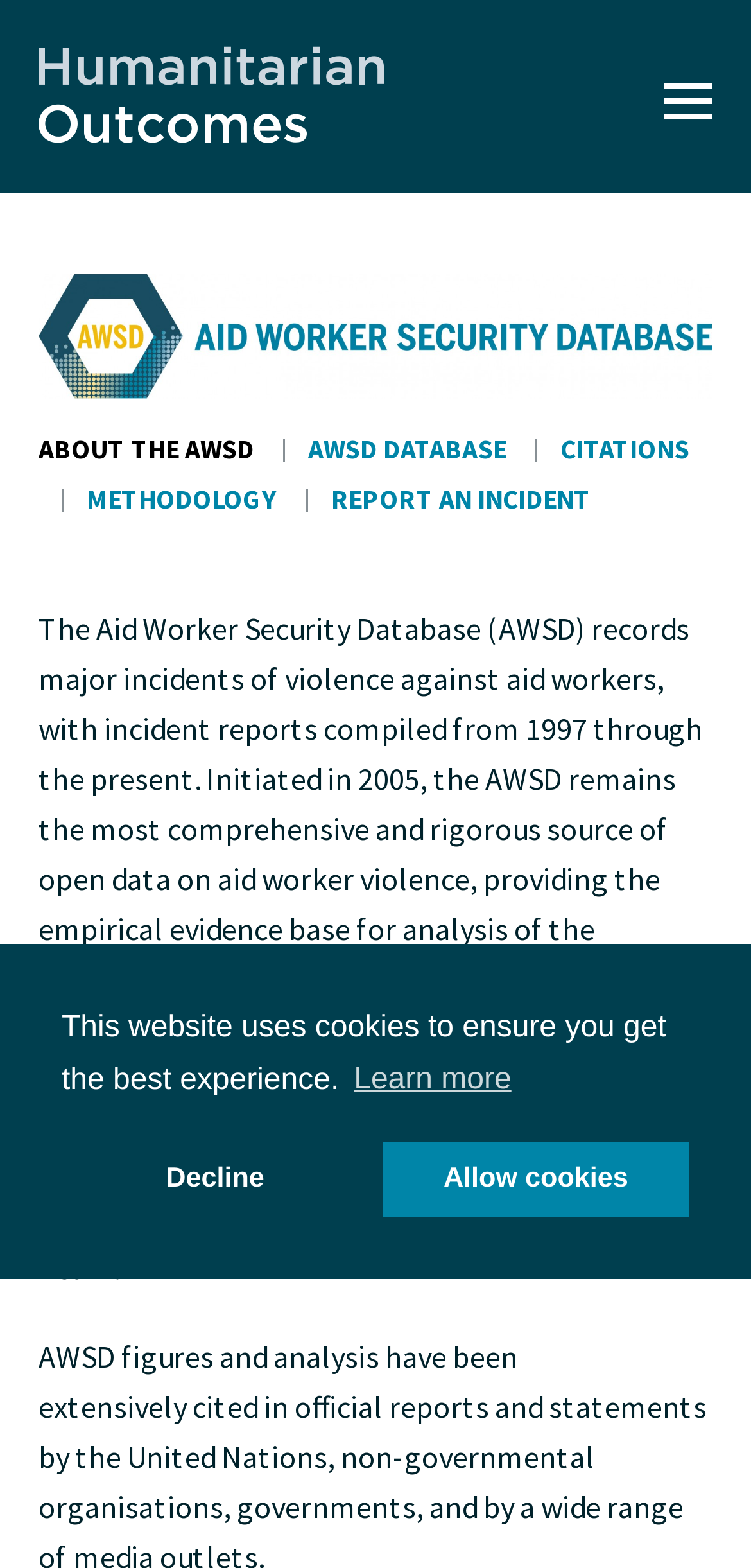Determine the primary headline of the webpage.

Aid Worker Security Database (AWSD)